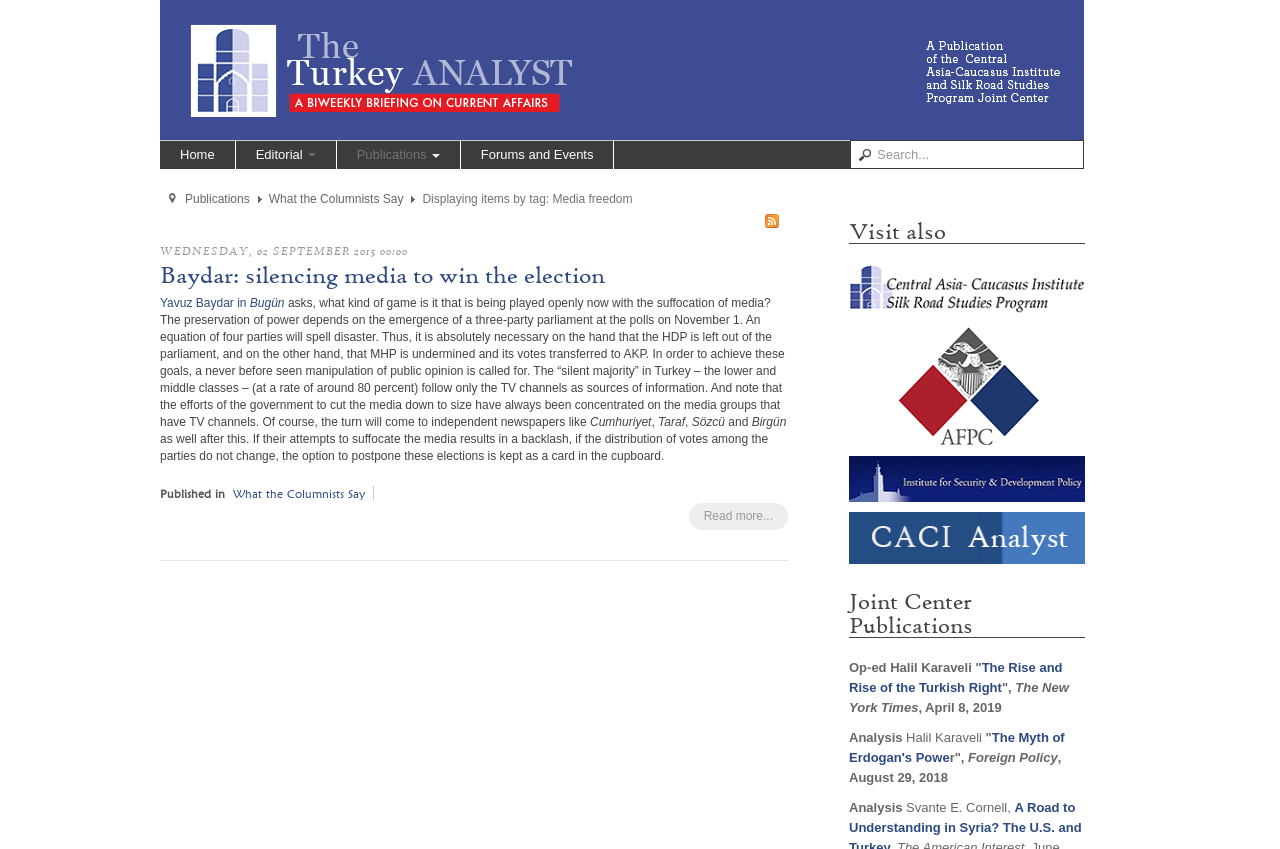What is the name of the columnists mentioned in the article?
Based on the visual information, provide a detailed and comprehensive answer.

I found the name of the columnist by looking at the link element with the text 'Yavuz Baydar in Bugün' which is located in the article content.